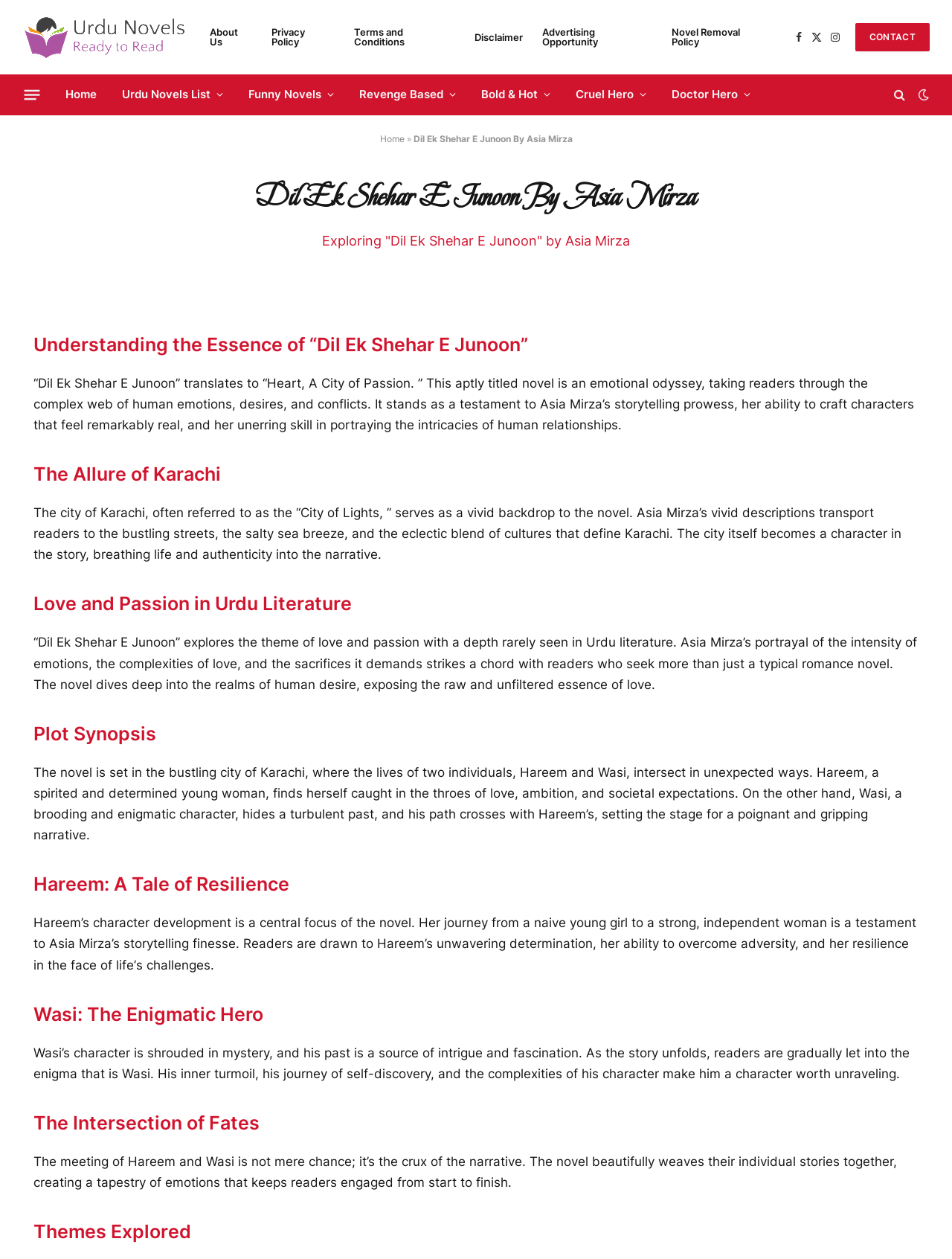Kindly determine the bounding box coordinates of the area that needs to be clicked to fulfill this instruction: "Contact Us".

[0.898, 0.018, 0.977, 0.041]